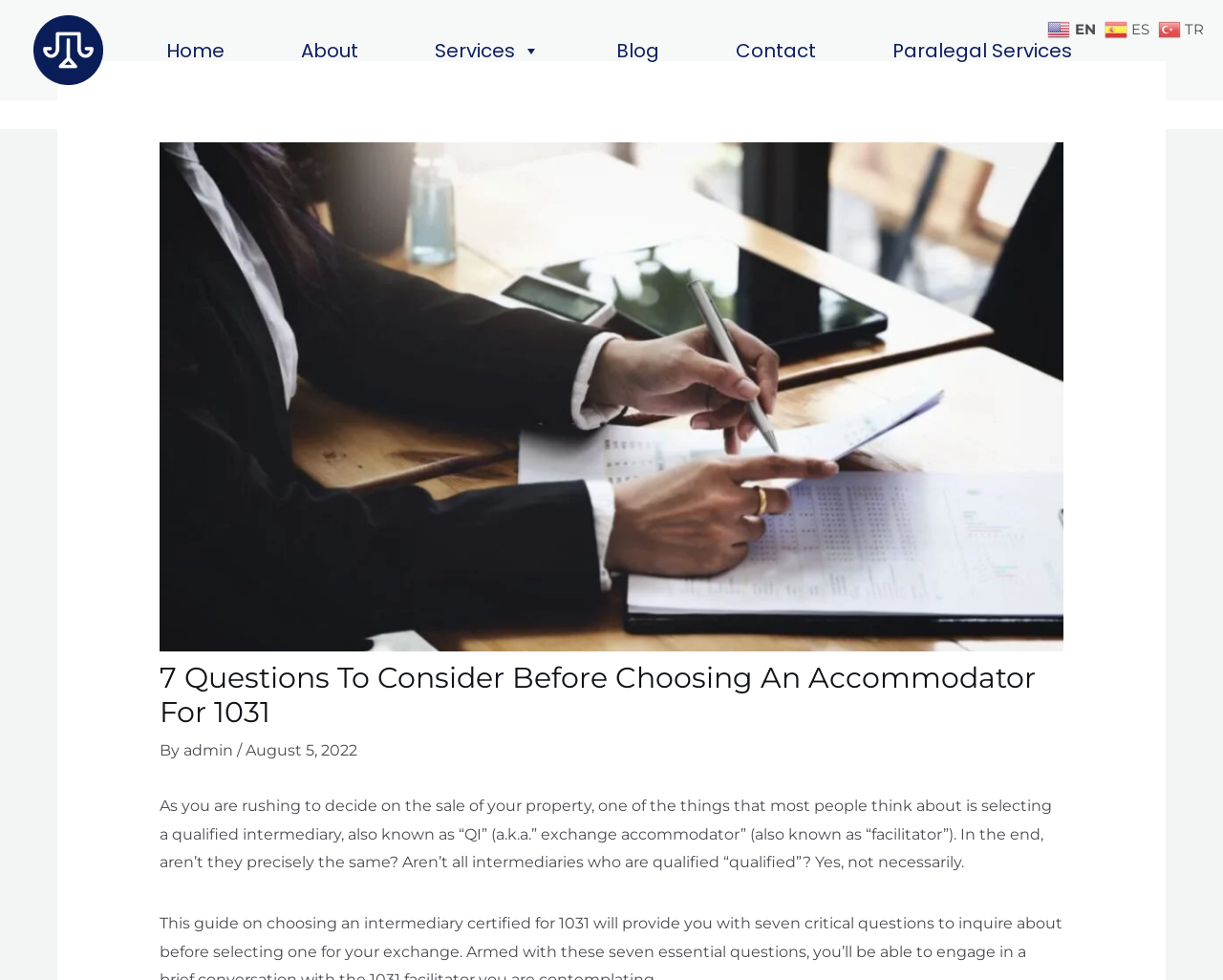What is the purpose of a qualified intermediary?
Deliver a detailed and extensive answer to the question.

The purpose of a qualified intermediary can be determined by reading the static text 'selecting a qualified intermediary, also known as “QI” (a.k.a.” exchange accommodator”...' which indicates that a qualified intermediary is also known as an exchange accommodator.